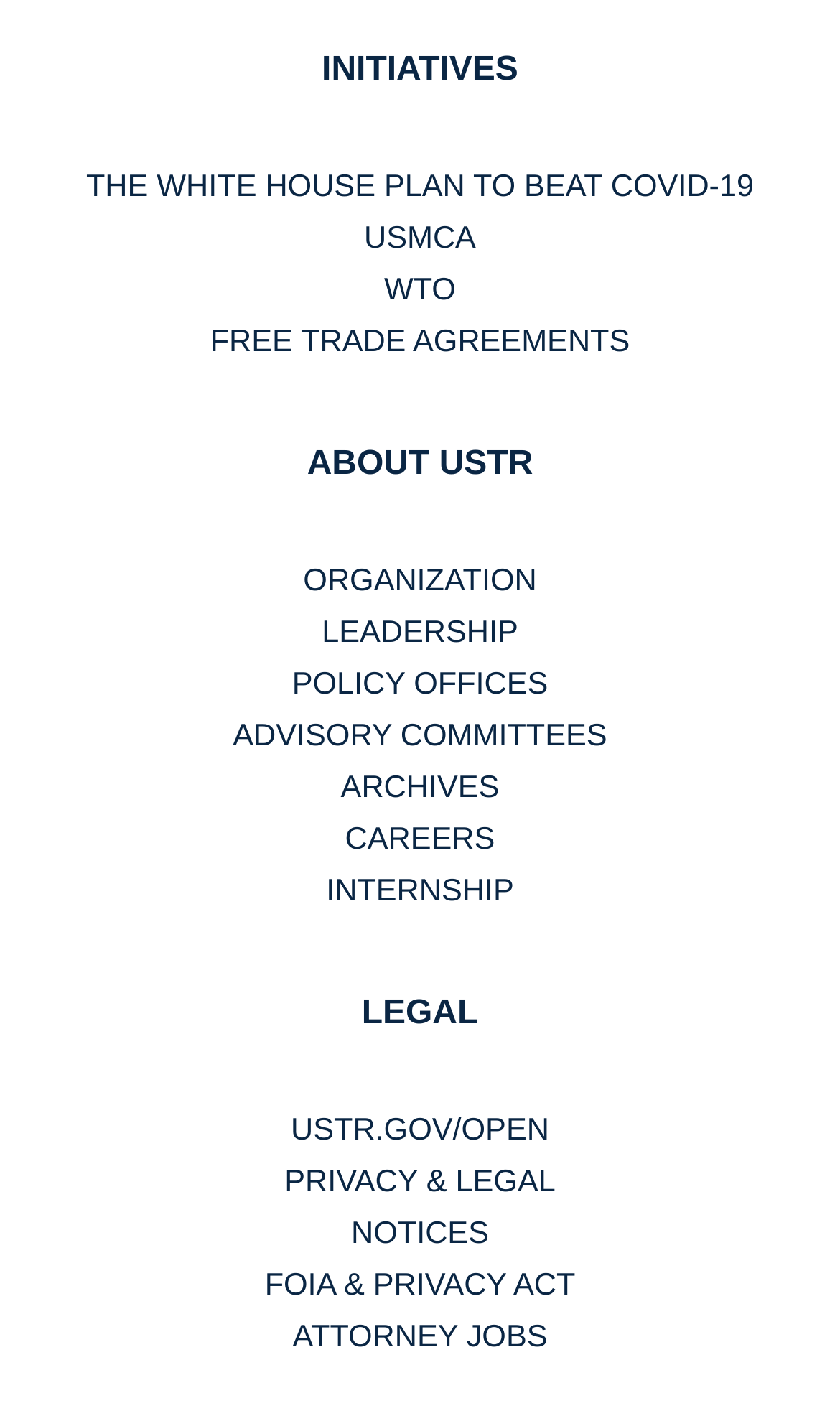Please locate the bounding box coordinates of the element that should be clicked to achieve the given instruction: "Learn about the White House plan to beat COVID-19".

[0.103, 0.12, 0.897, 0.145]